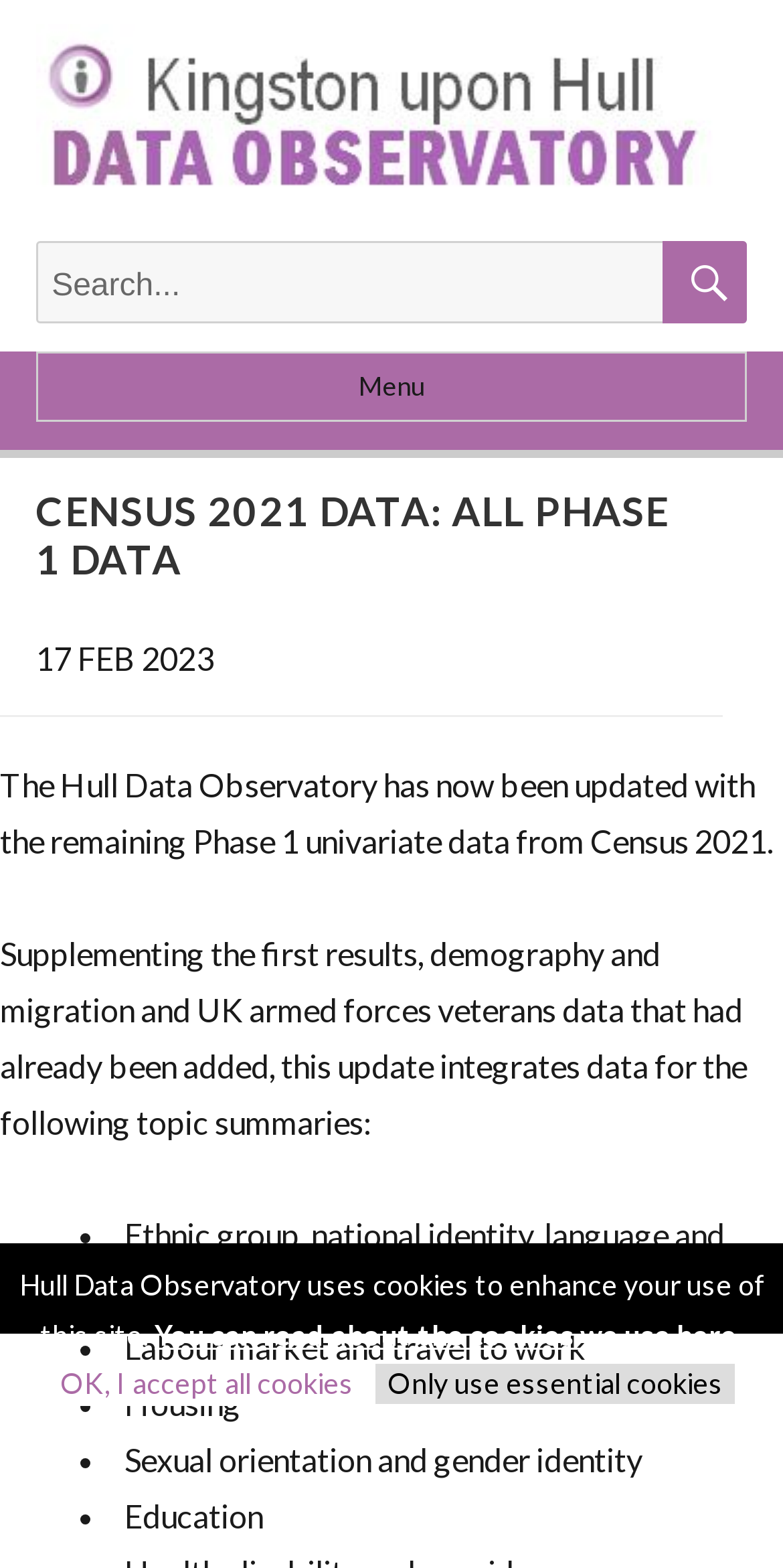What is the date of the update?
Examine the image and provide an in-depth answer to the question.

The date of the update is mentioned on the webpage as '17 FEB 2023', which is located near the top of the webpage, below the main heading.